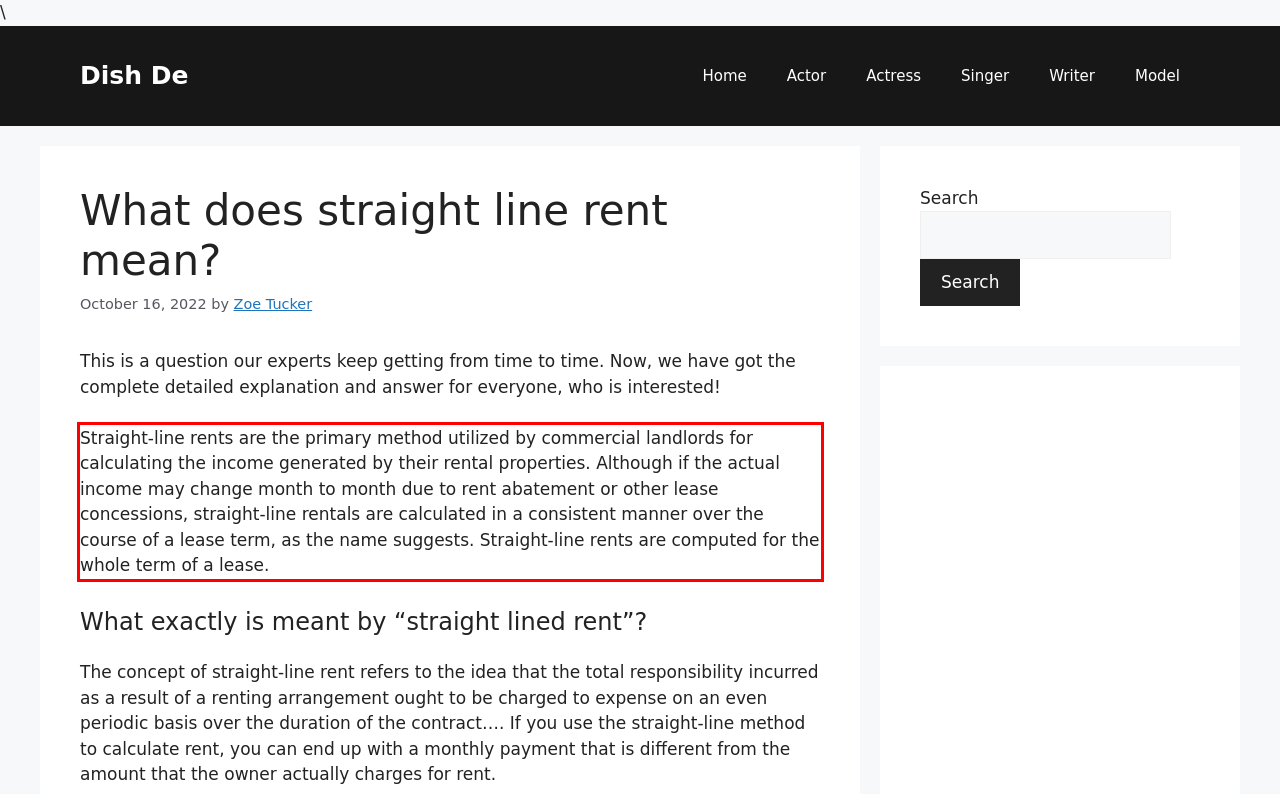From the screenshot of the webpage, locate the red bounding box and extract the text contained within that area.

Straight-line rents are the primary method utilized by commercial landlords for calculating the income generated by their rental properties. Although if the actual income may change month to month due to rent abatement or other lease concessions, straight-line rentals are calculated in a consistent manner over the course of a lease term, as the name suggests. Straight-line rents are computed for the whole term of a lease.